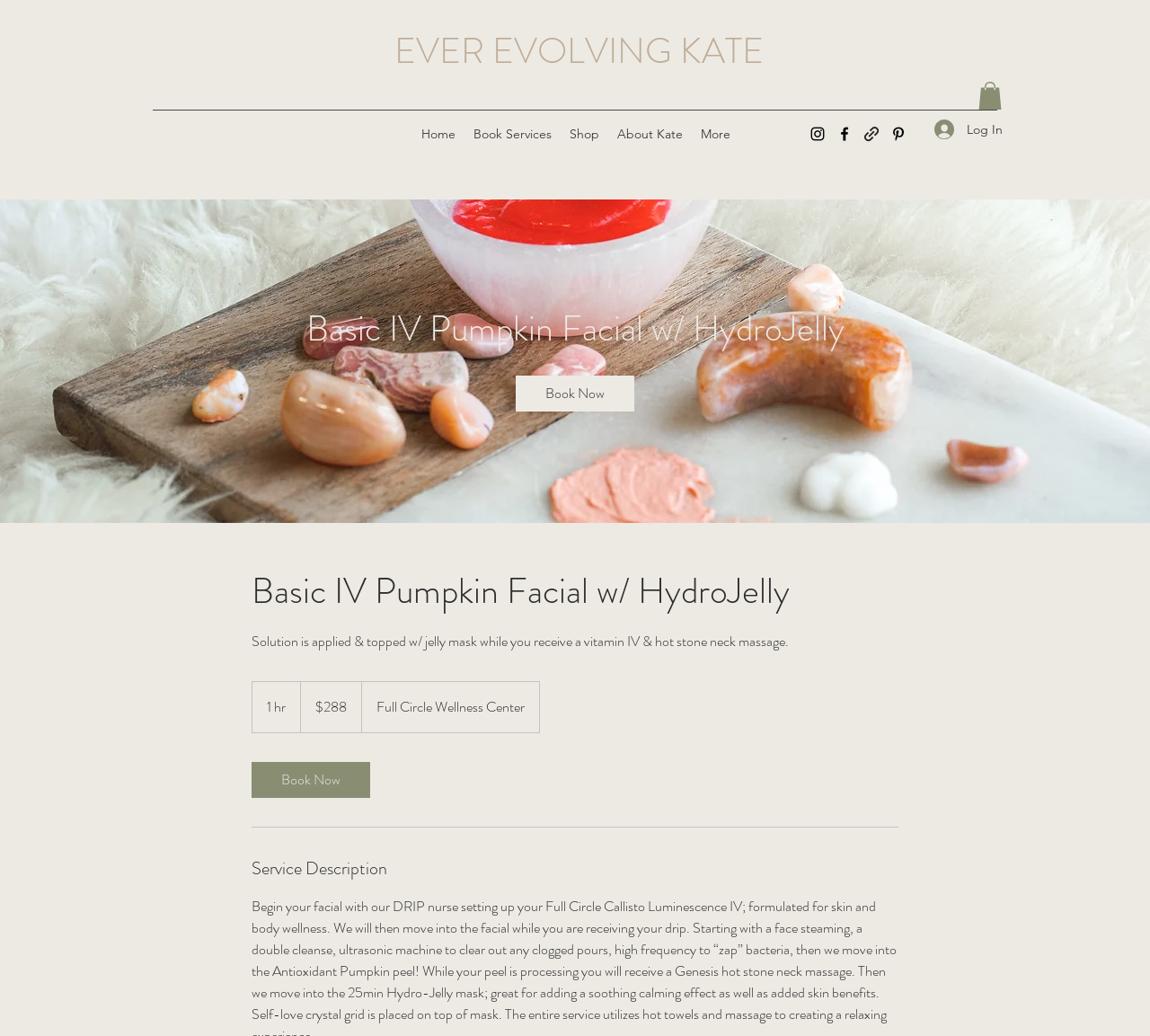Utilize the details in the image to thoroughly answer the following question: What is the purpose of the vitamin IV and hot stone neck massage?

I found the answer by looking at the static text element on the webpage, which describes the solution being applied and topped with a jelly mask while the customer receives a vitamin IV and hot stone neck massage. This suggests that the vitamin IV and hot stone neck massage are part of the facial service.